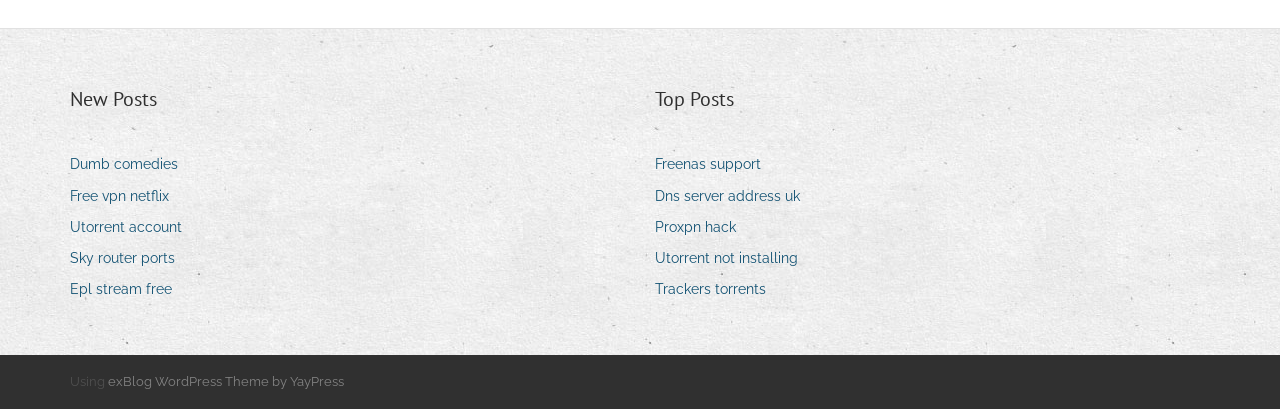Find the bounding box coordinates of the clickable area that will achieve the following instruction: "Check out Dumb comedies".

[0.055, 0.37, 0.151, 0.437]